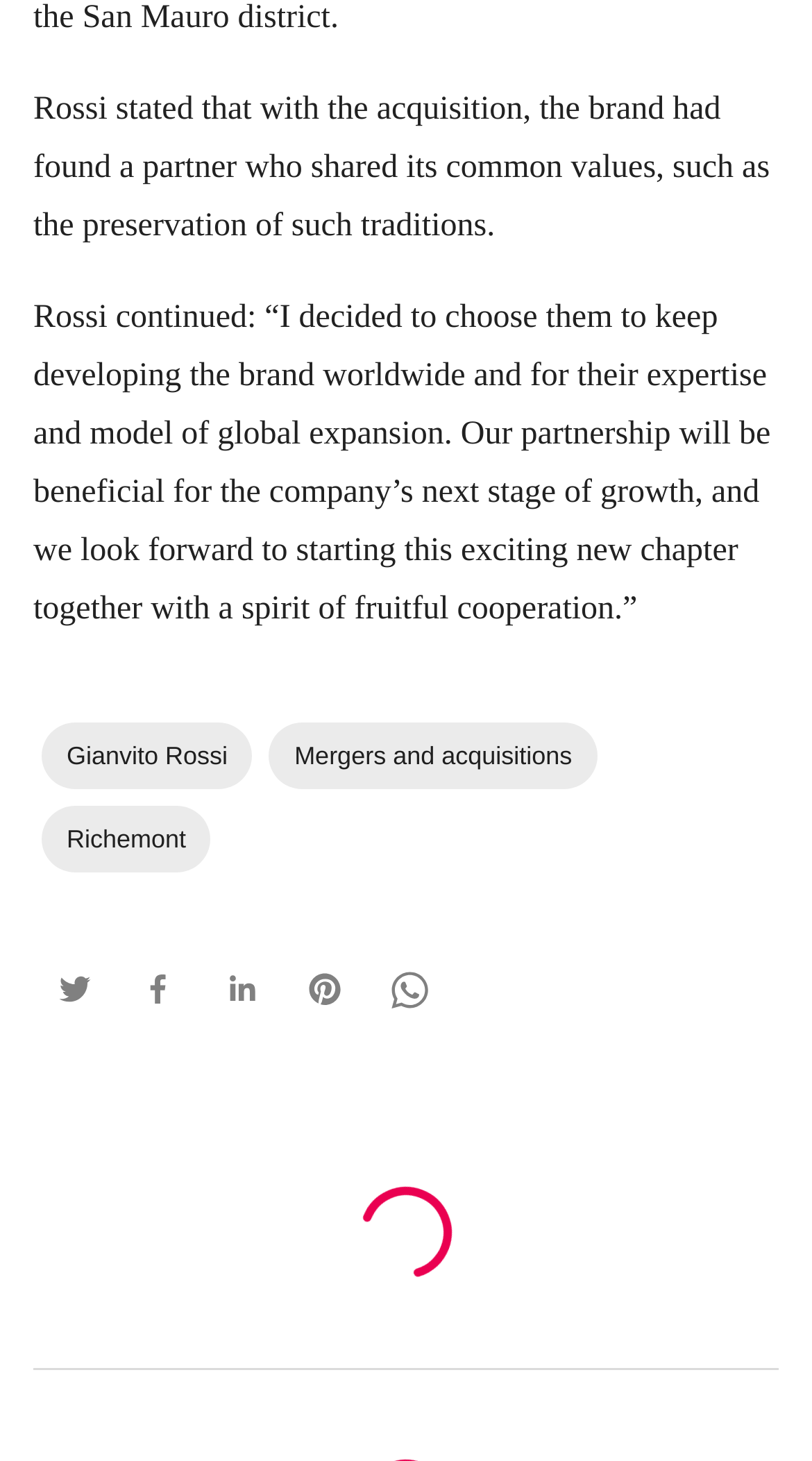What is the tone of Rossi's statement about the acquisition?
Examine the image and give a concise answer in one word or a short phrase.

Positive